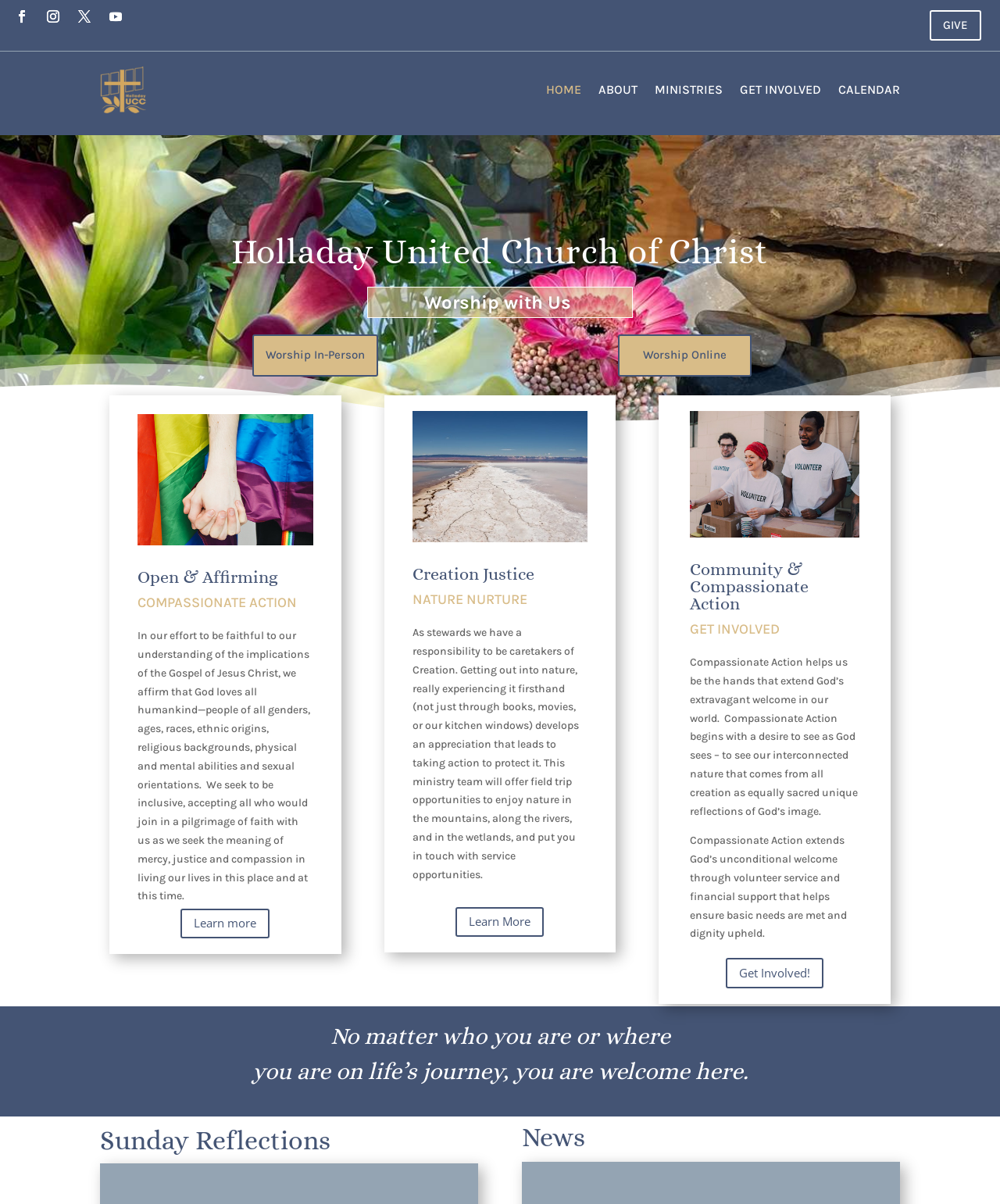Determine the bounding box of the UI component based on this description: "Follow". The bounding box coordinates should be four float values between 0 and 1, i.e., [left, top, right, bottom].

[0.041, 0.003, 0.066, 0.024]